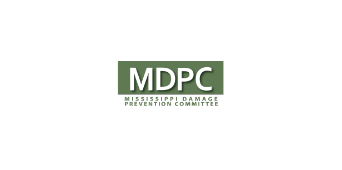Based on the image, give a detailed response to the question: What is the purpose of the Mississippi Damage Prevention Committee?

The Mississippi Damage Prevention Committee's mission is to foster collaboration and awareness among stakeholders involved in protecting underground infrastructure, which implies that the committee's purpose is to promote safety and prevent damage to underground utilities in Mississippi.